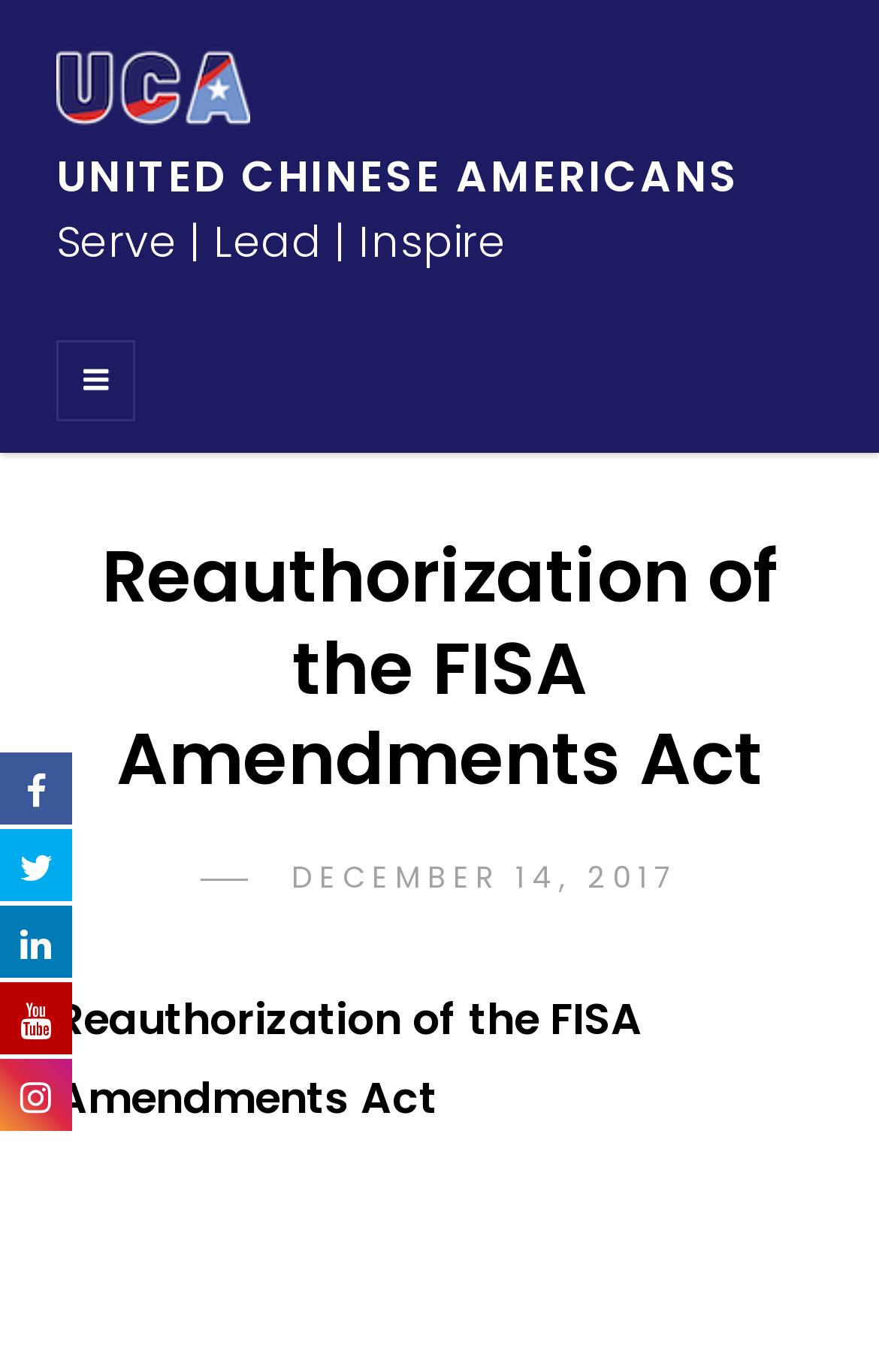Summarize the webpage in an elaborate manner.

The webpage is about the reauthorization of the FISA Amendments Act, as indicated by the title. At the top left corner, there is a link to "United Chinese Americans" accompanied by an image with the same name. Next to it, there is a larger link with the text "UNITED CHINESE AMERICANS". Below these elements, there is a static text "Serve | Lead | Inspire".

On the left side of the page, there is a button with no text, which expands to reveal a header section. This section contains a heading with the title "Reauthorization of the FISA Amendments Act", followed by a static text "POSTED ON" and a link to the date "DECEMBER 14, 2017". Below the date, there is a static text "BY" and a link to "UCAUSA".

Further down on the left side, there is a static text with the same title as the heading, "Reauthorization of the FISA Amendments Act", and another static text with a non-breaking space character. 

On the left edge of the page, there are five social media links, represented by icons, arranged vertically from top to bottom.